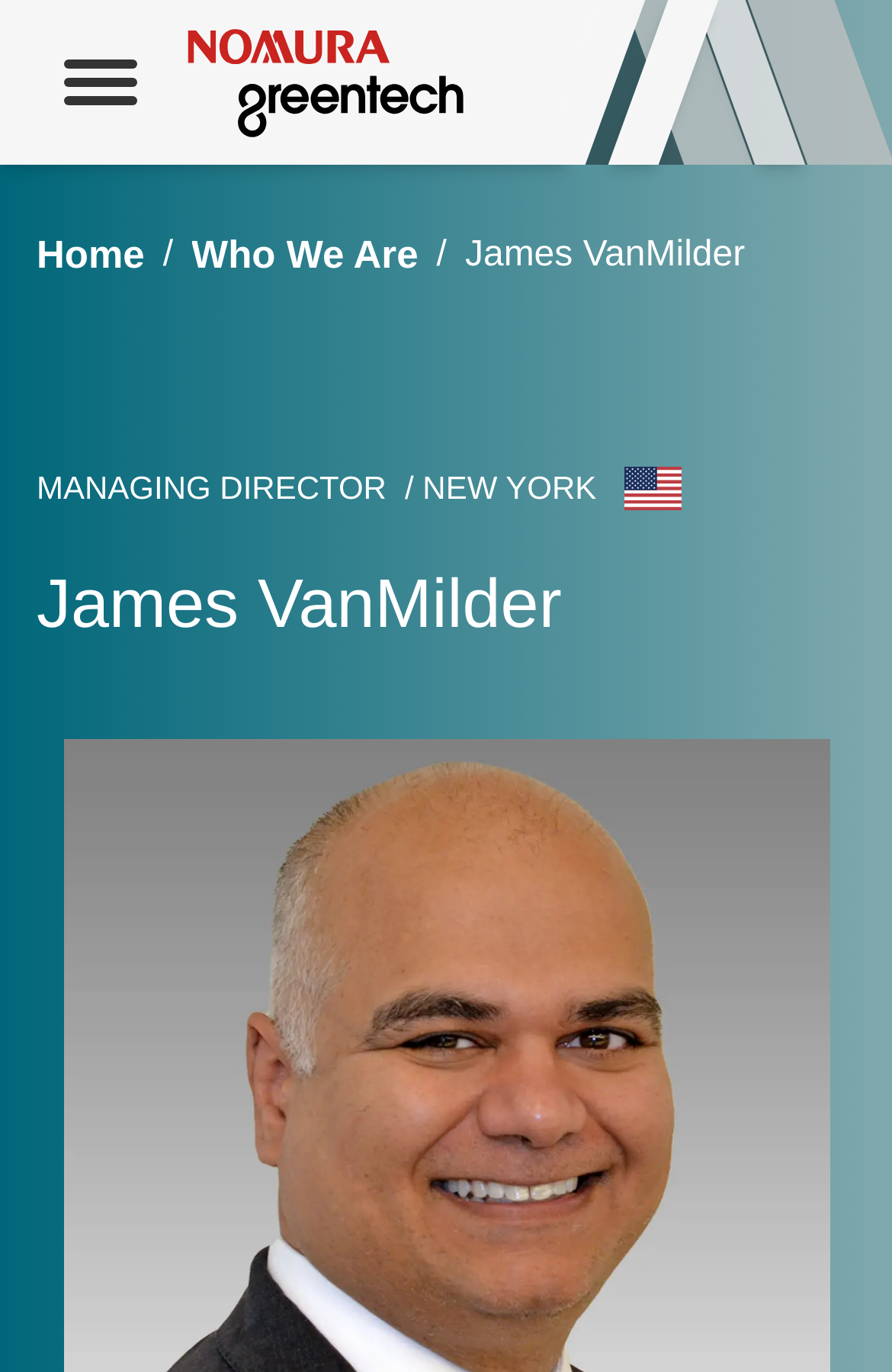What is the purpose of the button at the top left corner?
Please describe in detail the information shown in the image to answer the question.

The button at the top left corner is a hamburger menu, which is a common UI element used to toggle a menu or navigation bar.